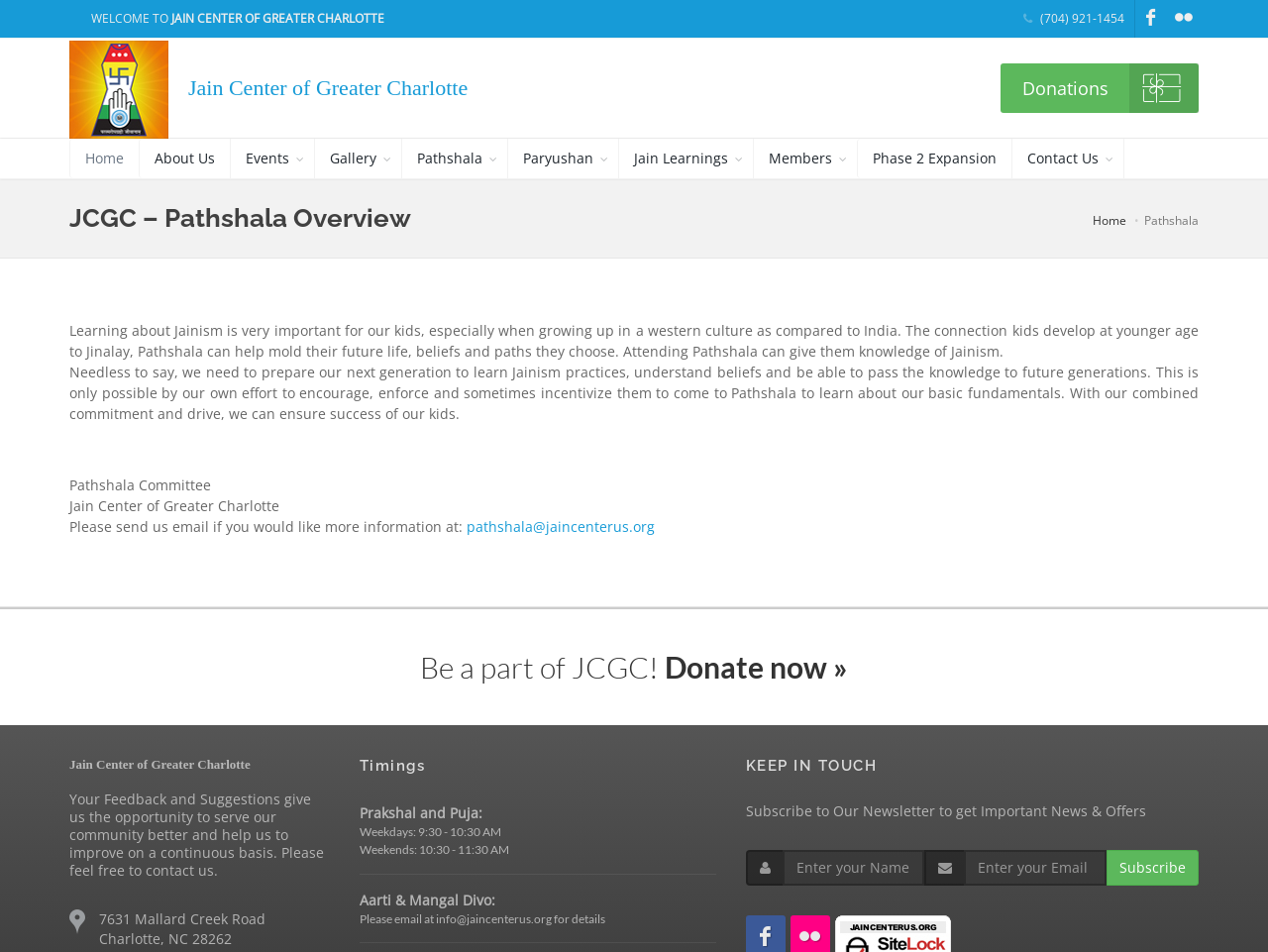What is the timing of Prakshal and Puja on weekdays?
Using the image, give a concise answer in the form of a single word or short phrase.

9:30 - 10:30 AM